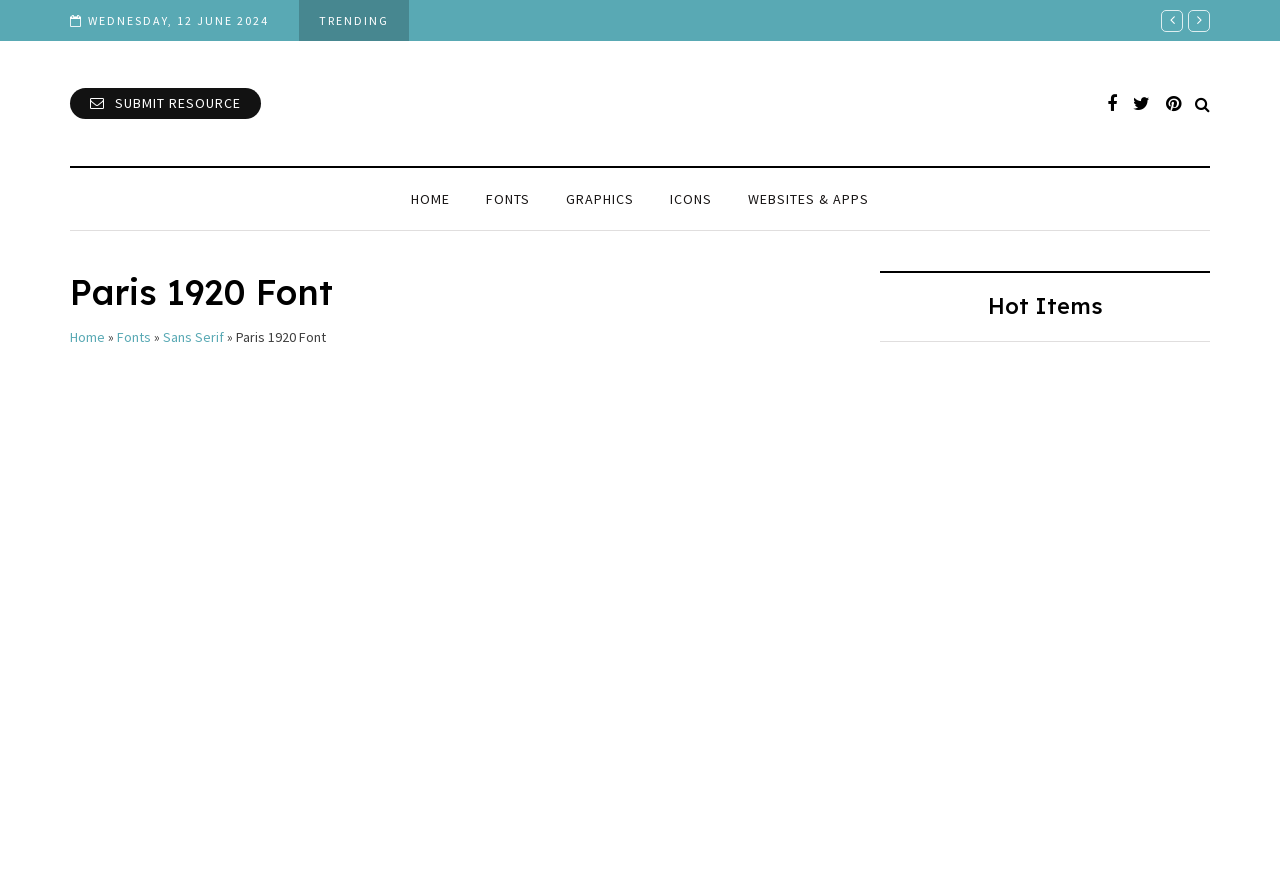Determine the bounding box coordinates of the clickable element to achieve the following action: 'Go to home page'. Provide the coordinates as four float values between 0 and 1, formatted as [left, top, right, bottom].

[0.307, 0.212, 0.366, 0.237]